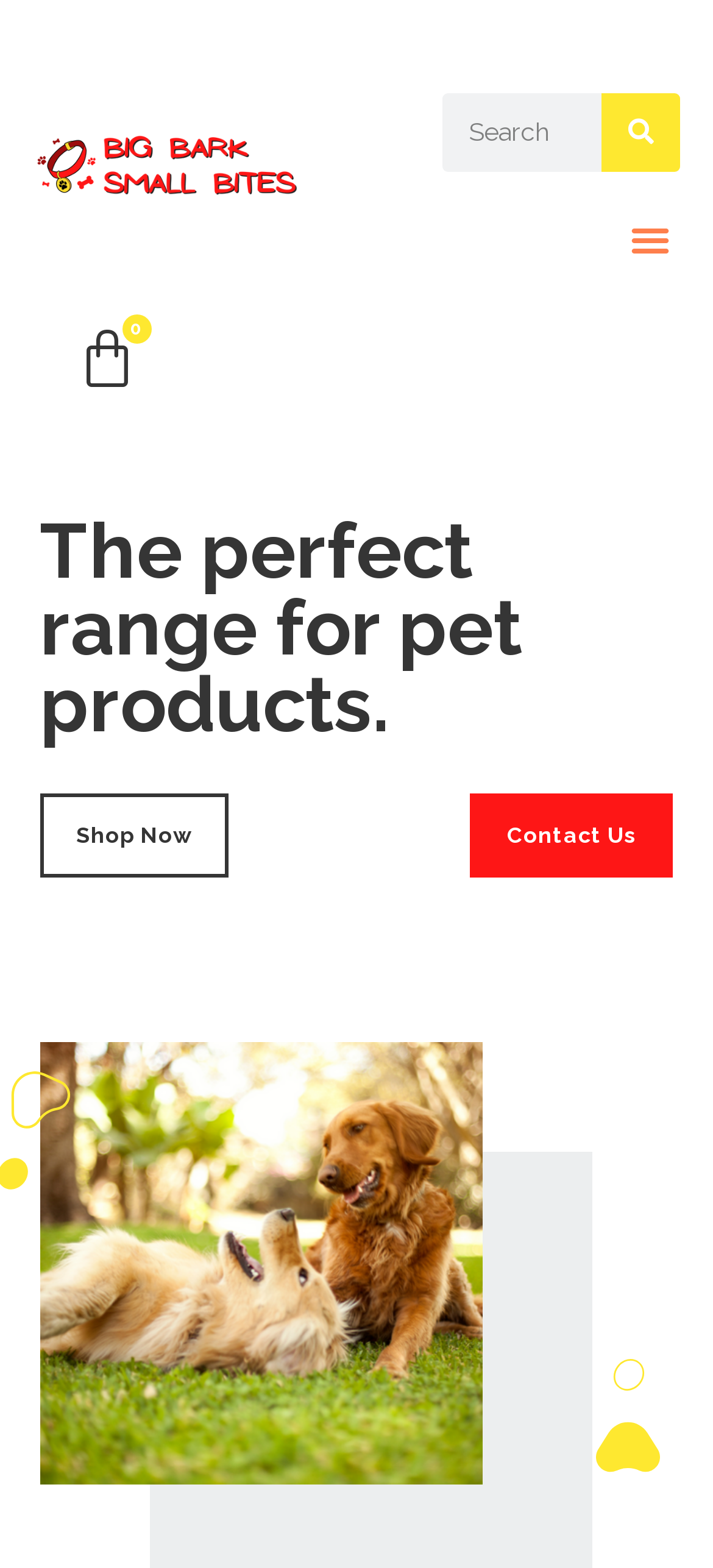Respond with a single word or phrase to the following question: What is the text on the cart icon?

0 Cart